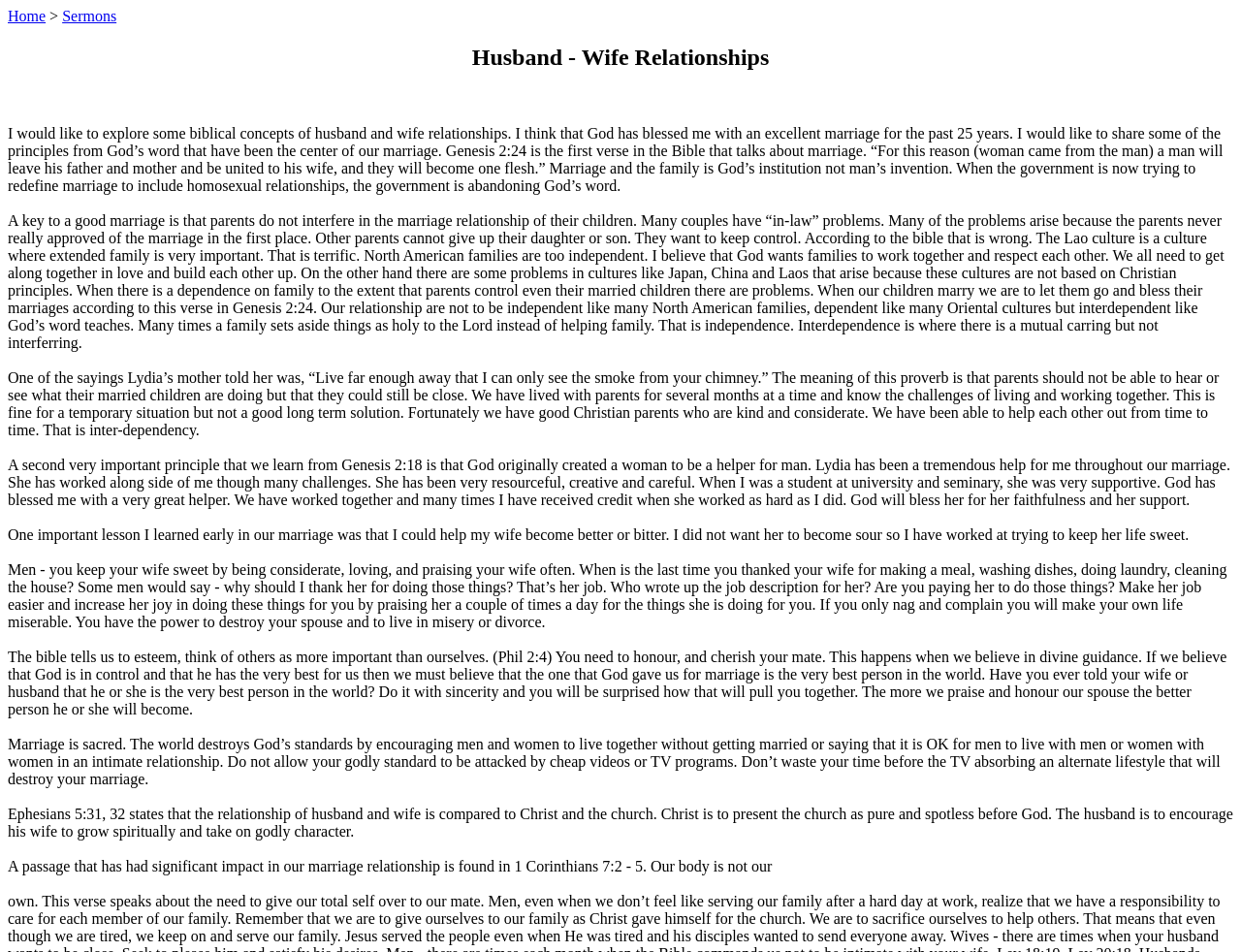What is the role of a woman according to Genesis 2:18?
From the screenshot, supply a one-word or short-phrase answer.

Helper for man